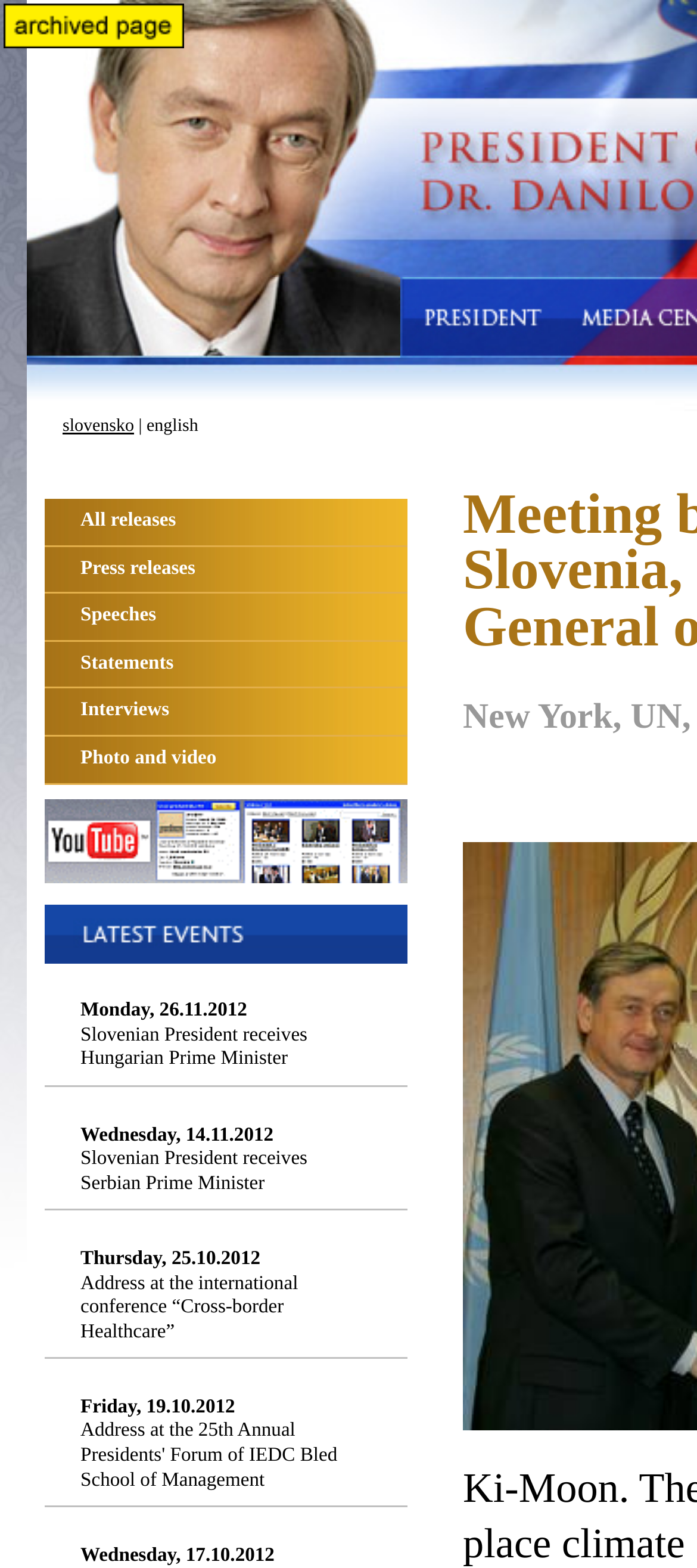Please determine the bounding box coordinates for the UI element described as: "aria-label="Email Address" name="email" placeholder="Email Address"".

None